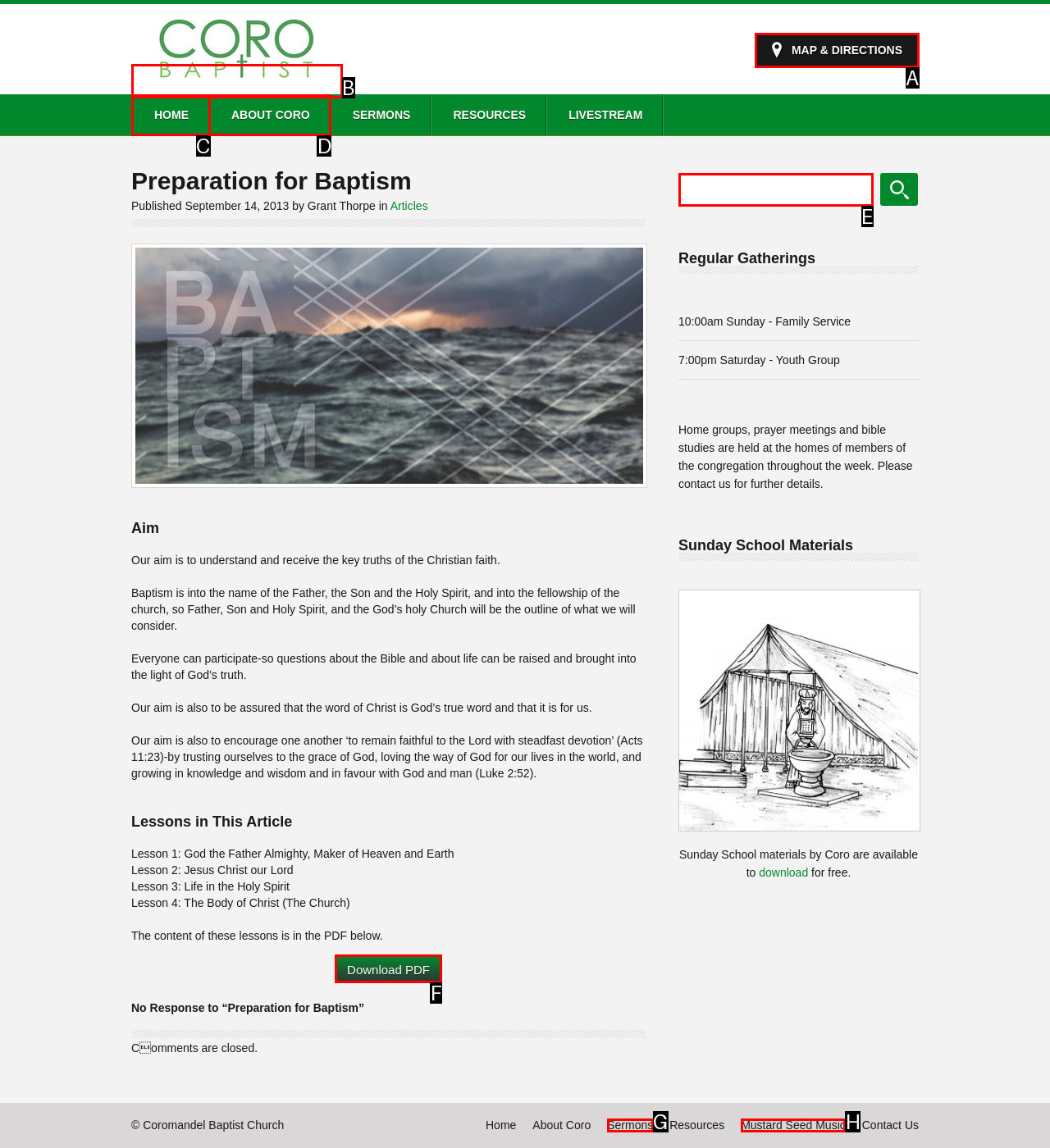Identify the letter of the UI element you need to select to accomplish the task: Download the PDF.
Respond with the option's letter from the given choices directly.

F